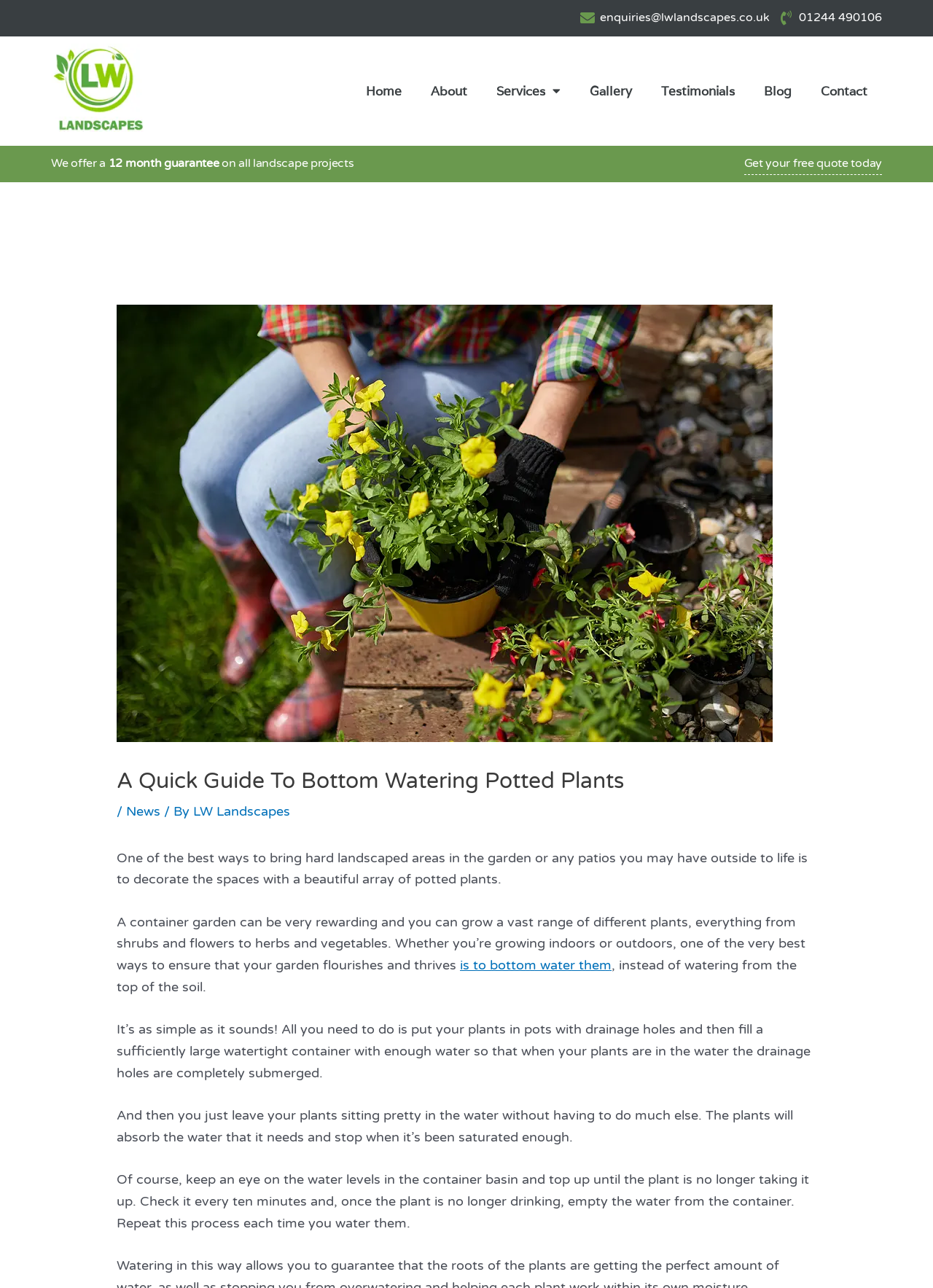From the element description is to bottom water them, predict the bounding box coordinates of the UI element. The coordinates must be specified in the format (top-left x, top-left y, bottom-right x, bottom-right y) and should be within the 0 to 1 range.

[0.493, 0.743, 0.656, 0.756]